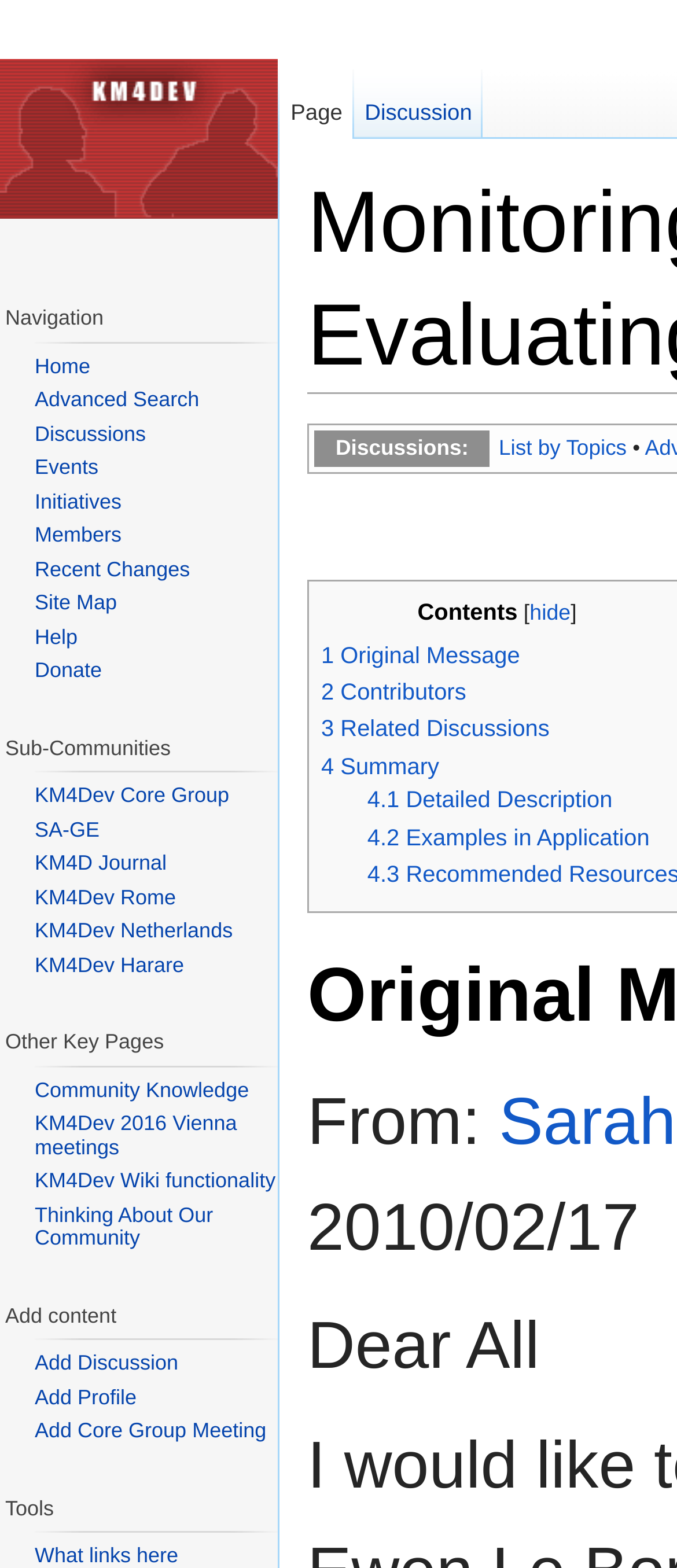Please give a succinct answer to the question in one word or phrase:
What is the last link in the 'Other Key Pages' section?

Thinking About Our Community